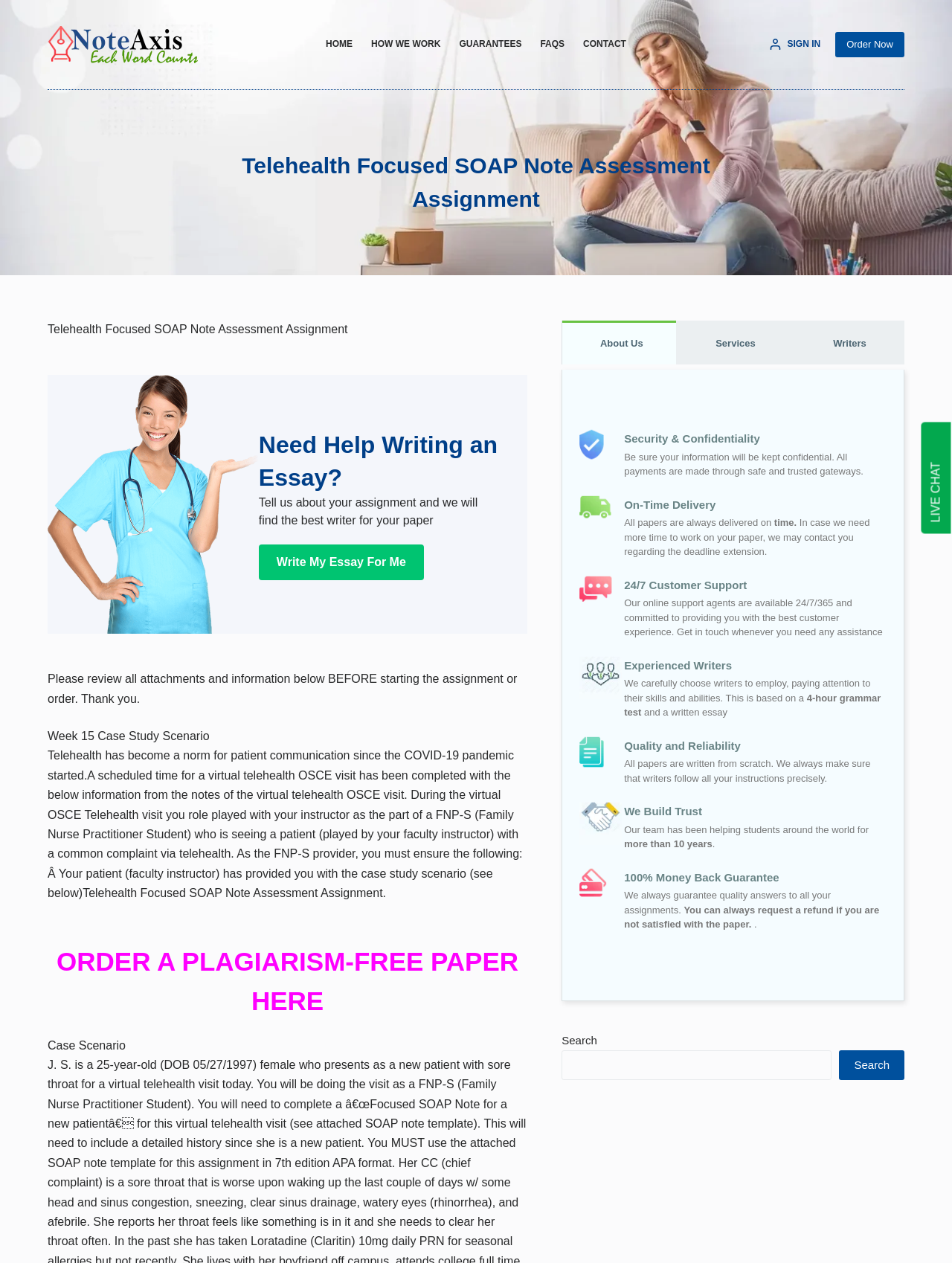Please specify the bounding box coordinates of the clickable region to carry out the following instruction: "Click on the 'HOME' menu item". The coordinates should be four float numbers between 0 and 1, in the format [left, top, right, bottom].

[0.332, 0.0, 0.38, 0.071]